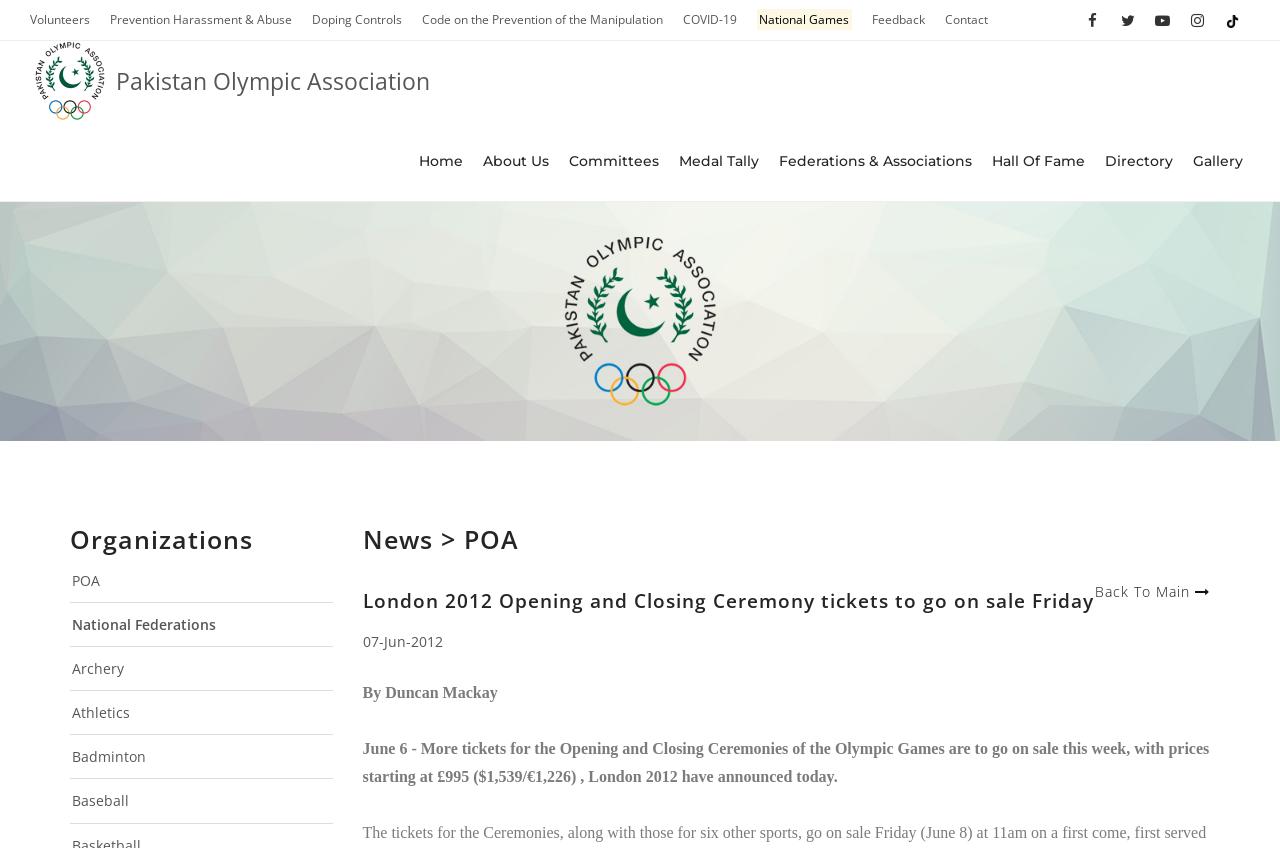Find the bounding box coordinates of the element to click in order to complete the given instruction: "View National Games."

[0.591, 0.0, 0.665, 0.047]